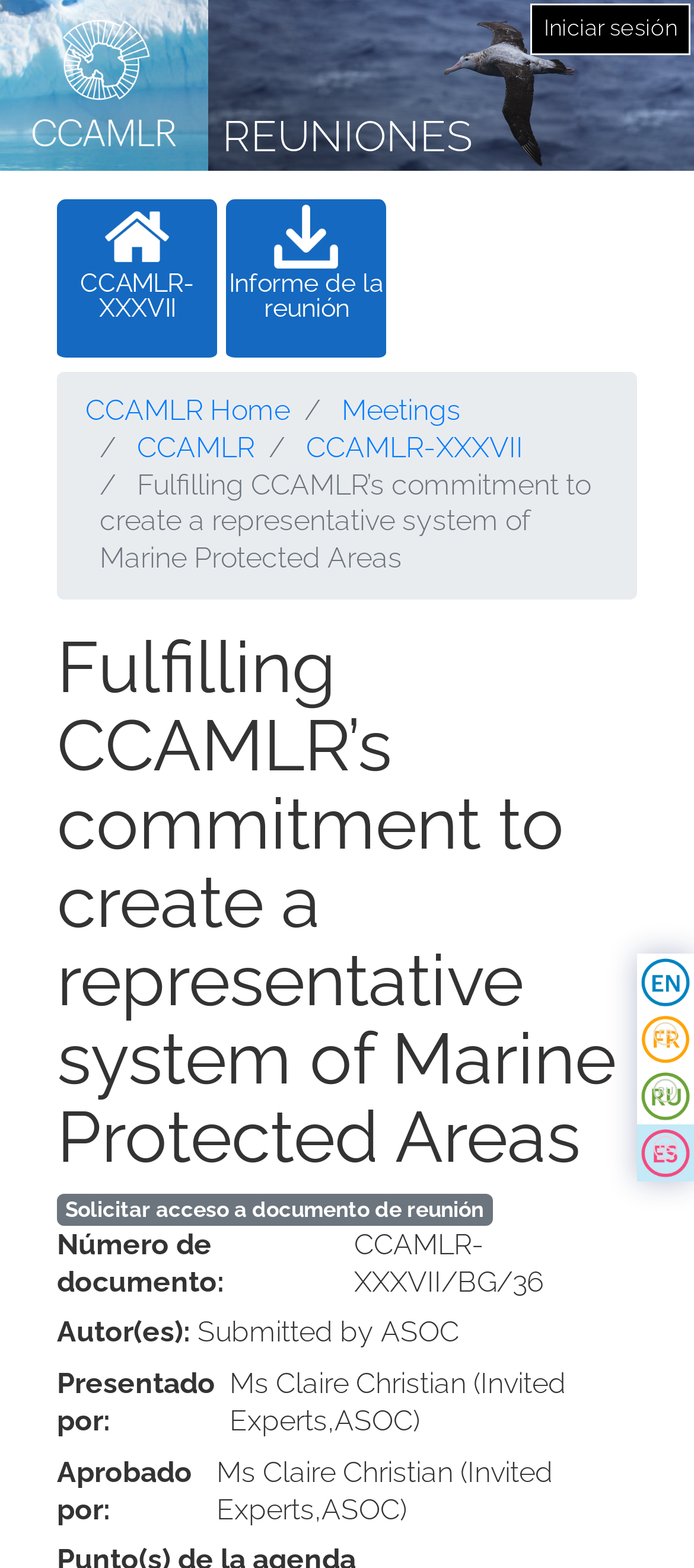Provide your answer in one word or a succinct phrase for the question: 
What is the purpose of the webpage?

Marine Protected Areas